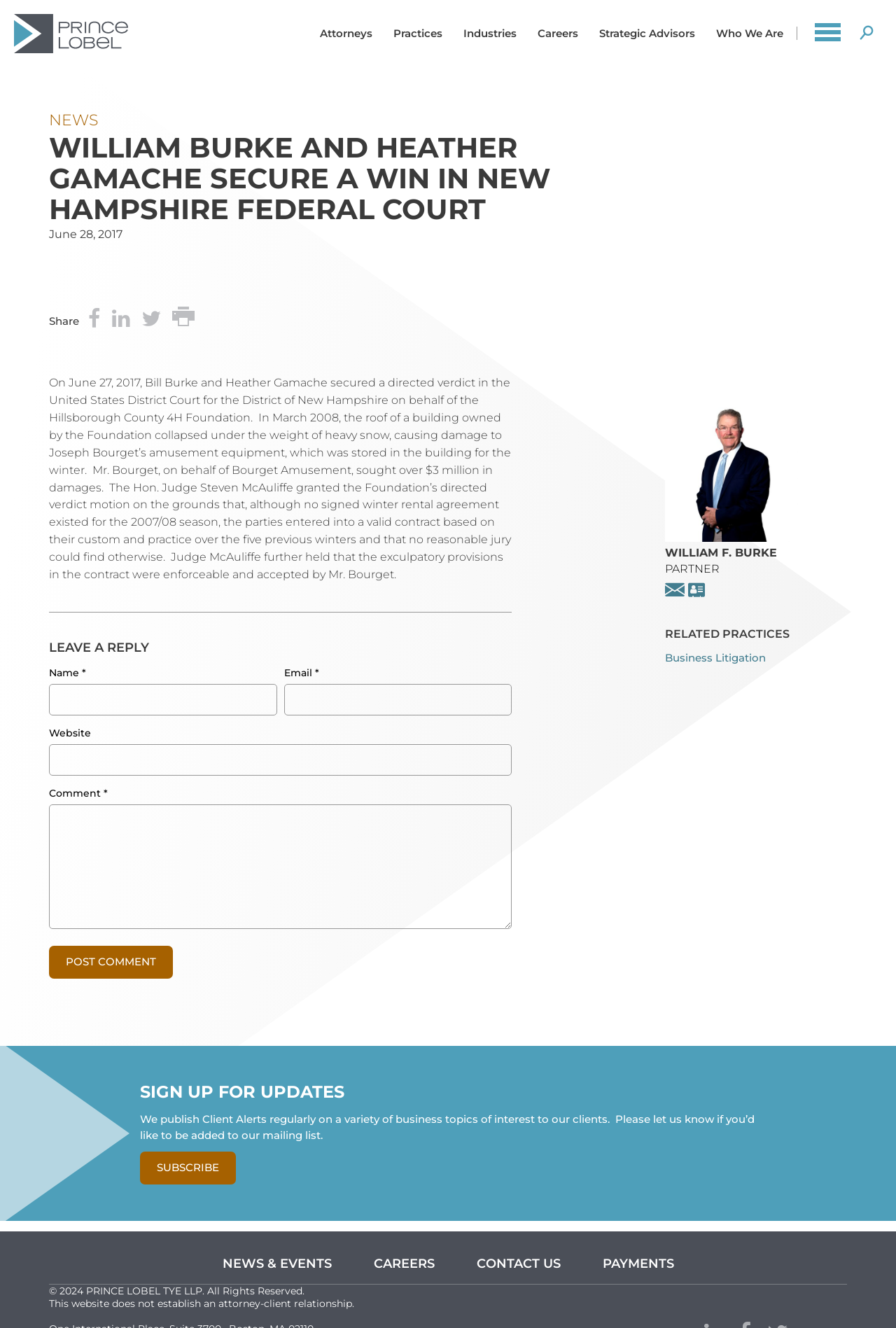What is the name of the attorney who secured a win in New Hampshire Federal Court?
From the image, provide a succinct answer in one word or a short phrase.

William F. Burke